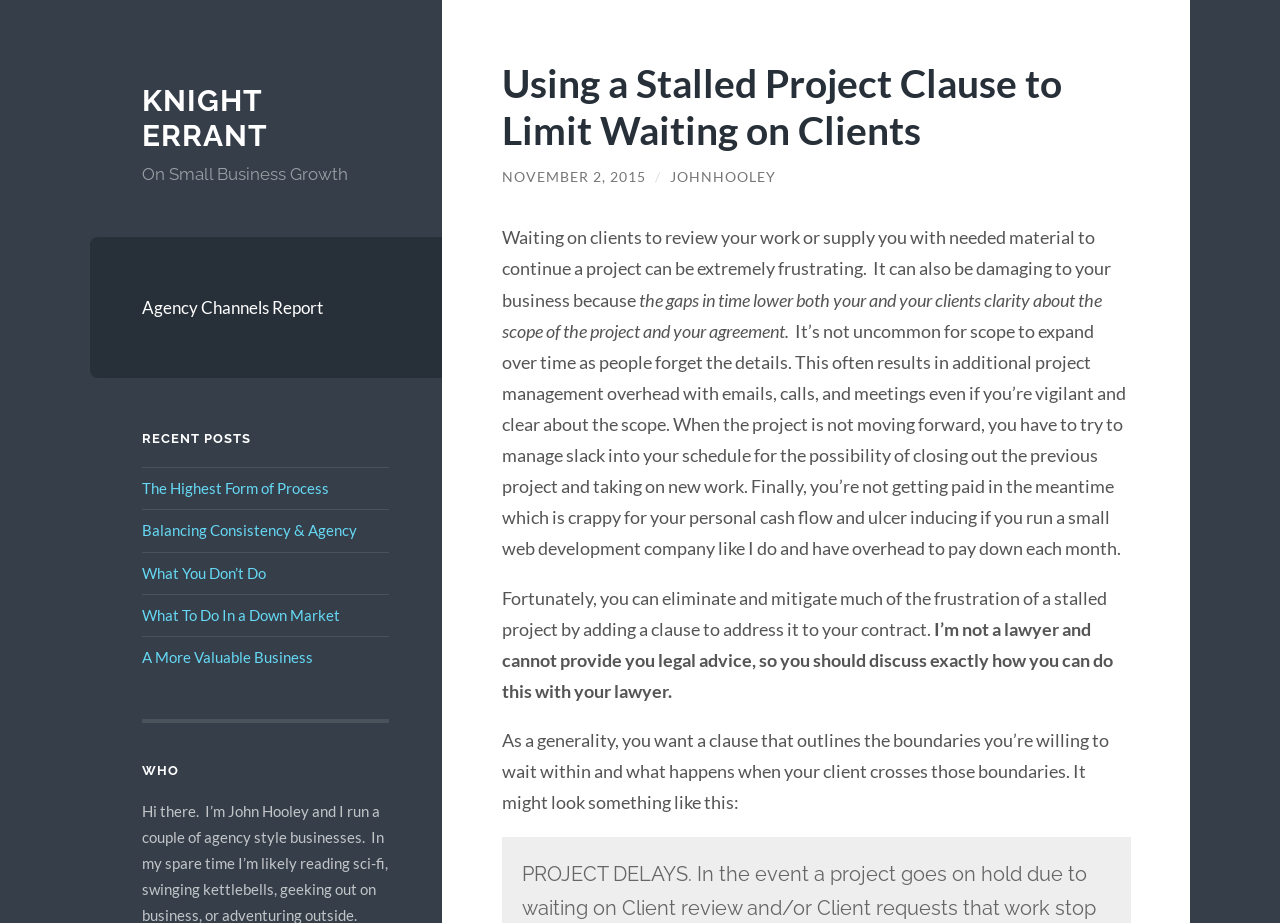What is the author's profession?
Ensure your answer is thorough and detailed.

The author mentions that they run a small web development company and have overhead to pay down each month, indicating that they are the owner of a web development company.